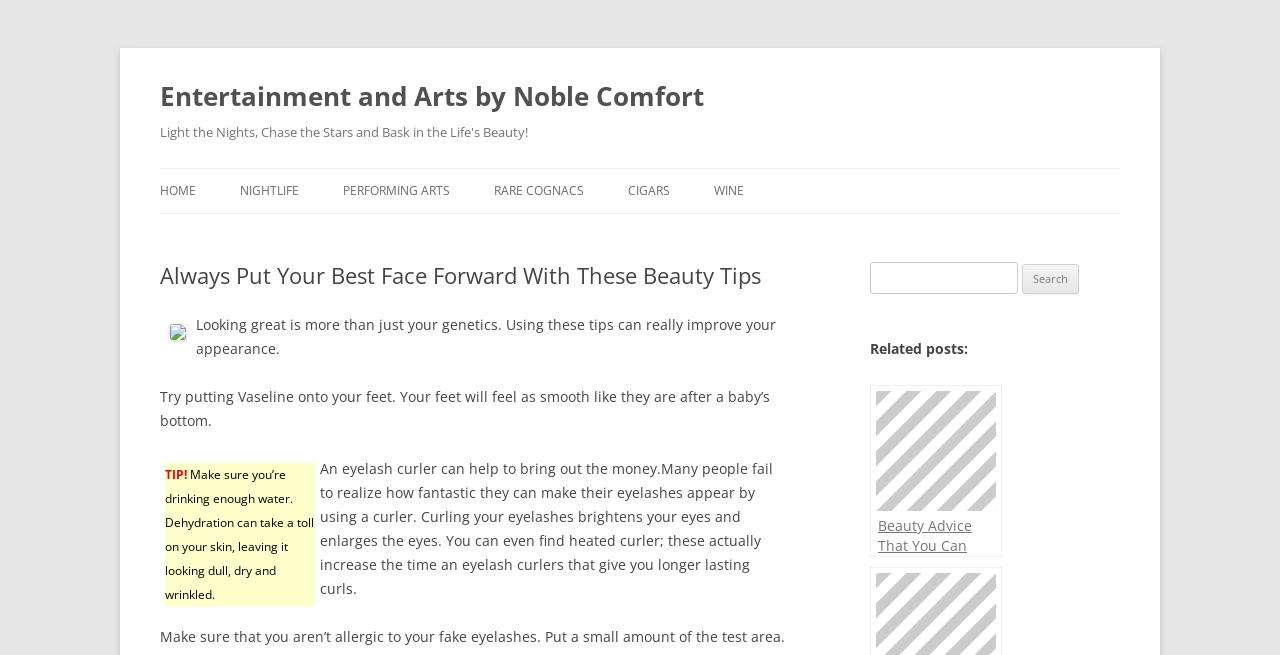Extract the main title from the webpage and generate its text.

Entertainment and Arts by Noble Comfort